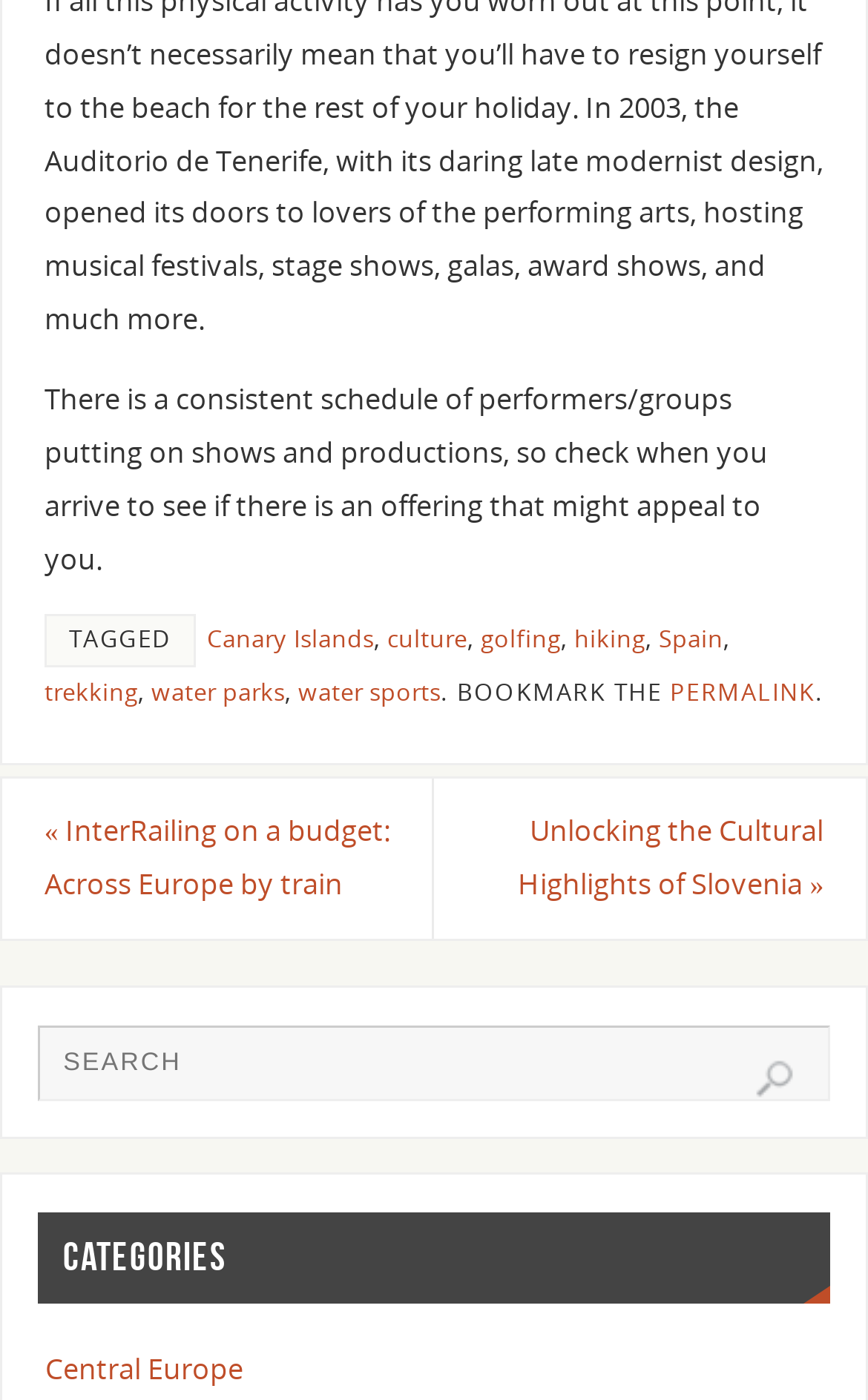Pinpoint the bounding box coordinates of the clickable area needed to execute the instruction: "View Central Europe category". The coordinates should be specified as four float numbers between 0 and 1, i.e., [left, top, right, bottom].

[0.052, 0.965, 0.28, 0.992]